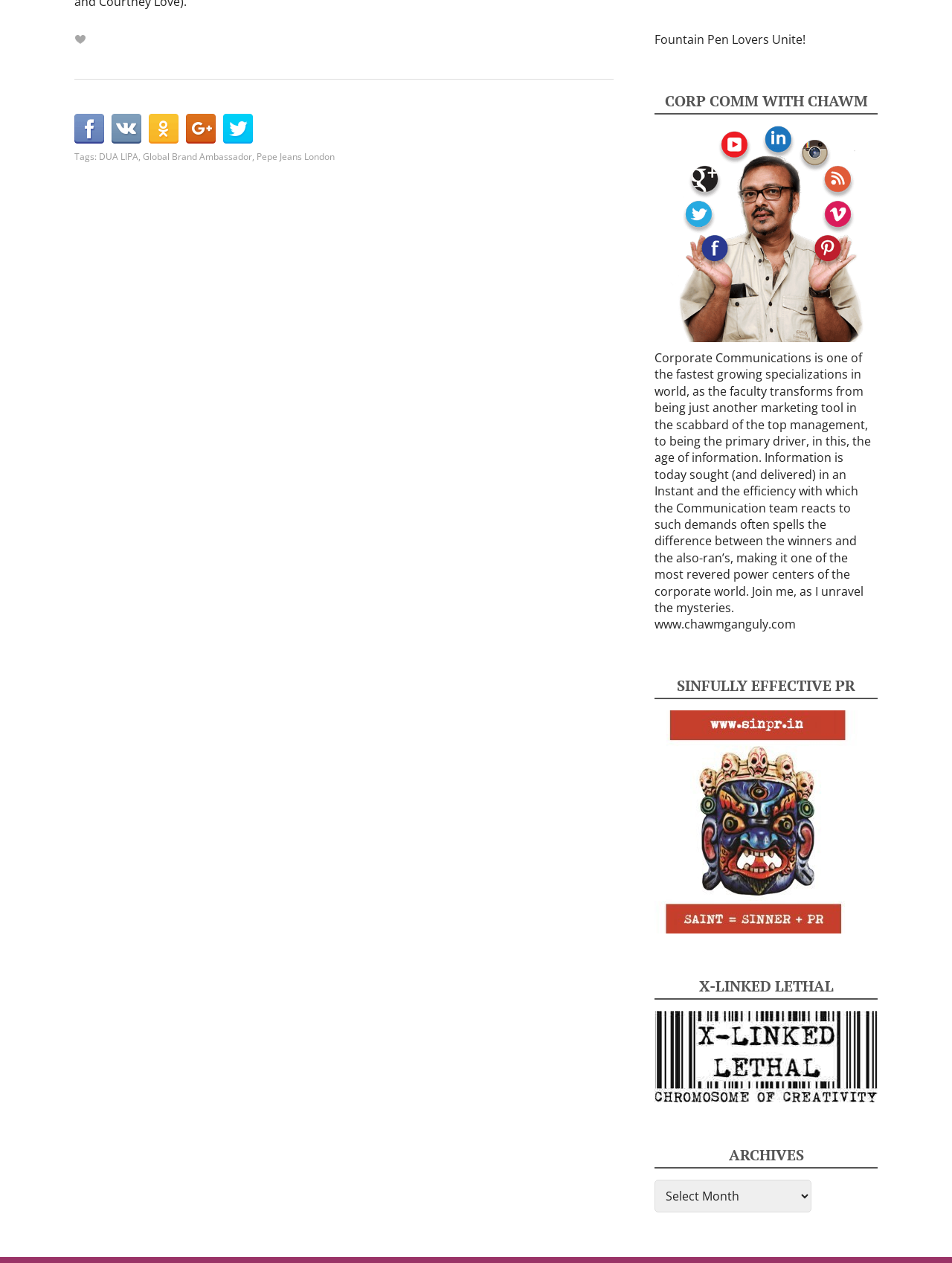Kindly provide the bounding box coordinates of the section you need to click on to fulfill the given instruction: "Visit Pepe Jeans London website".

[0.27, 0.119, 0.352, 0.129]